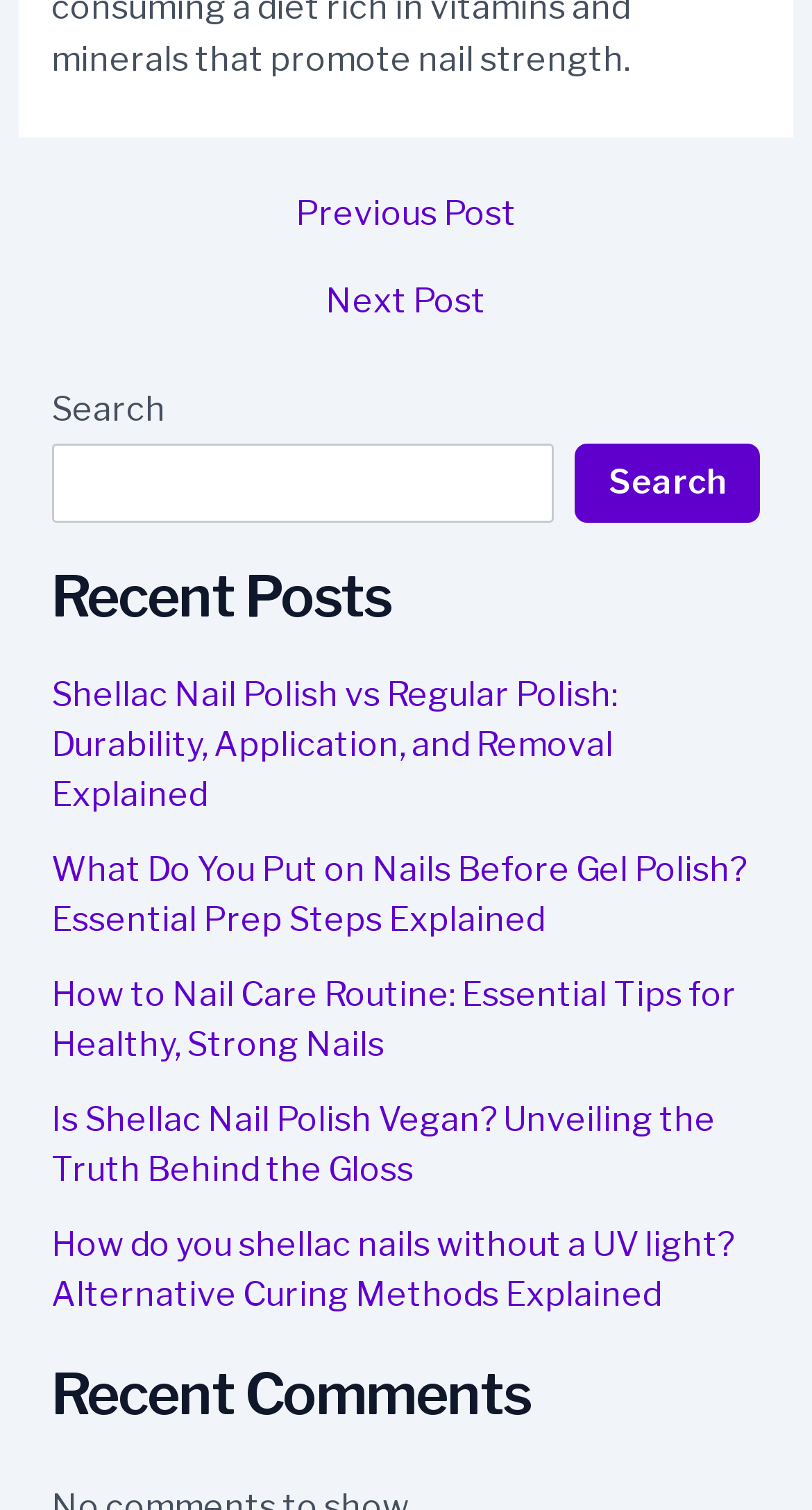Locate the bounding box coordinates of the clickable region to complete the following instruction: "Read about Shellac Nail Polish vs Regular Polish."

[0.063, 0.447, 0.761, 0.539]